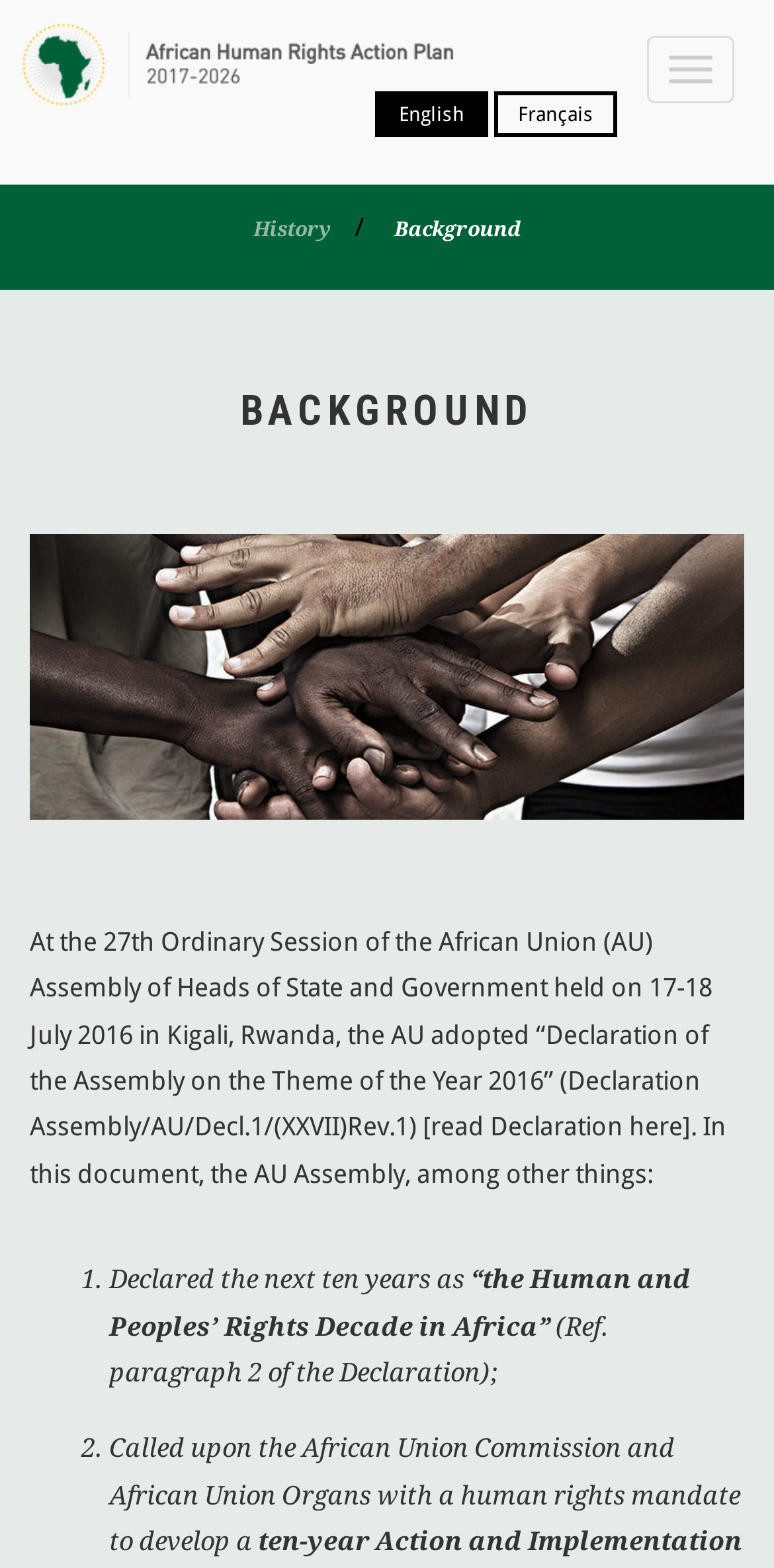Give a complete and precise description of the webpage's appearance.

The webpage appears to be a informational page about the African Human Rights Action Plan 2017-2026. At the top right corner, there are two language options, "English" and "Français", which are links. Below these options, there is a button with no text. 

On the left side of the page, there are two links, "History" and "Background", which are positioned vertically. The "Background" link is currently active, as indicated by the presence of a header and a figure below it. The header reads "BACKGROUND" in a prominent font. 

Below the header, there is a block of text that describes the background of the African Human Rights Action Plan. The text explains that the African Union adopted a declaration in 2016, which declared the next ten years as the "Human and Peoples' Rights Decade in Africa". The text also mentions that the African Union Commission and other organs with a human rights mandate were called upon to develop a plan. 

The text is organized into a list with two items, each marked with a number (1. and 2.). The list items are positioned below each other, with the second item starting from the bottom of the first item.